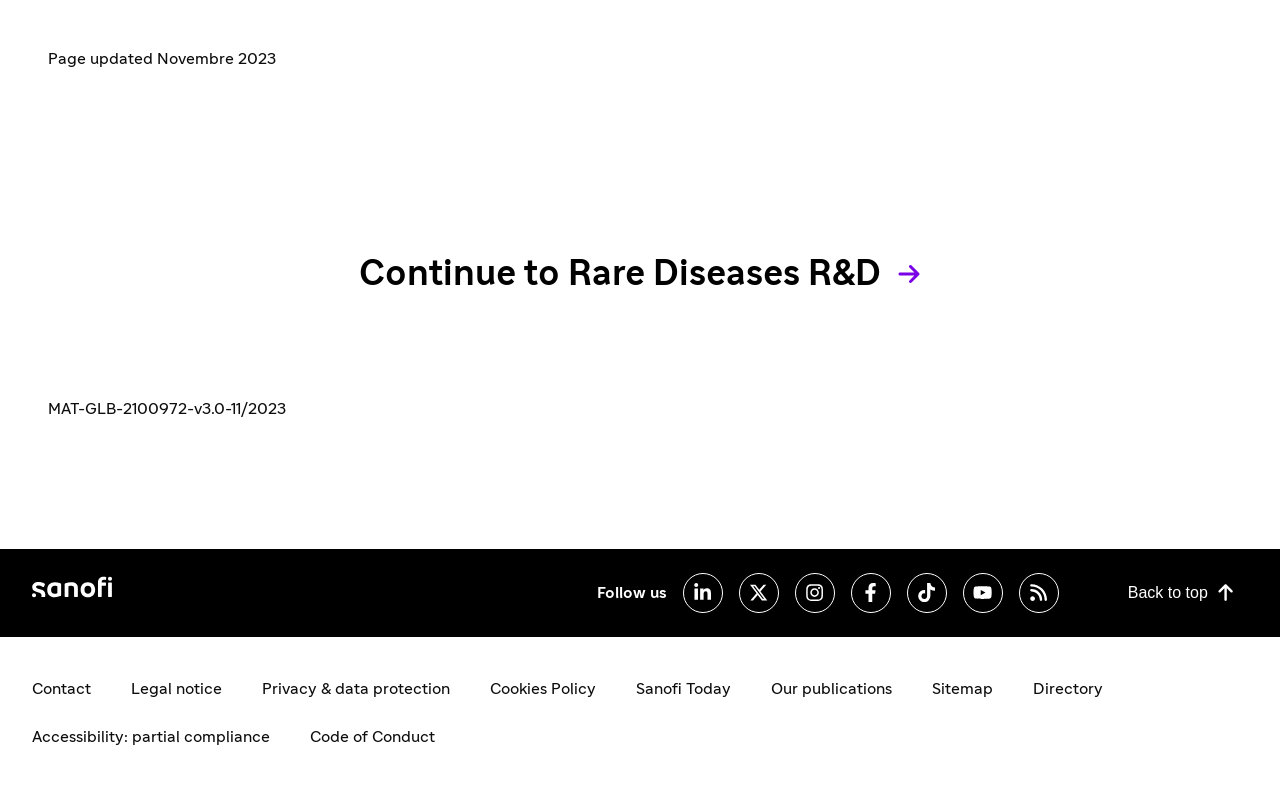Identify the bounding box coordinates of the section that should be clicked to achieve the task described: "Contact us".

[0.019, 0.846, 0.077, 0.896]